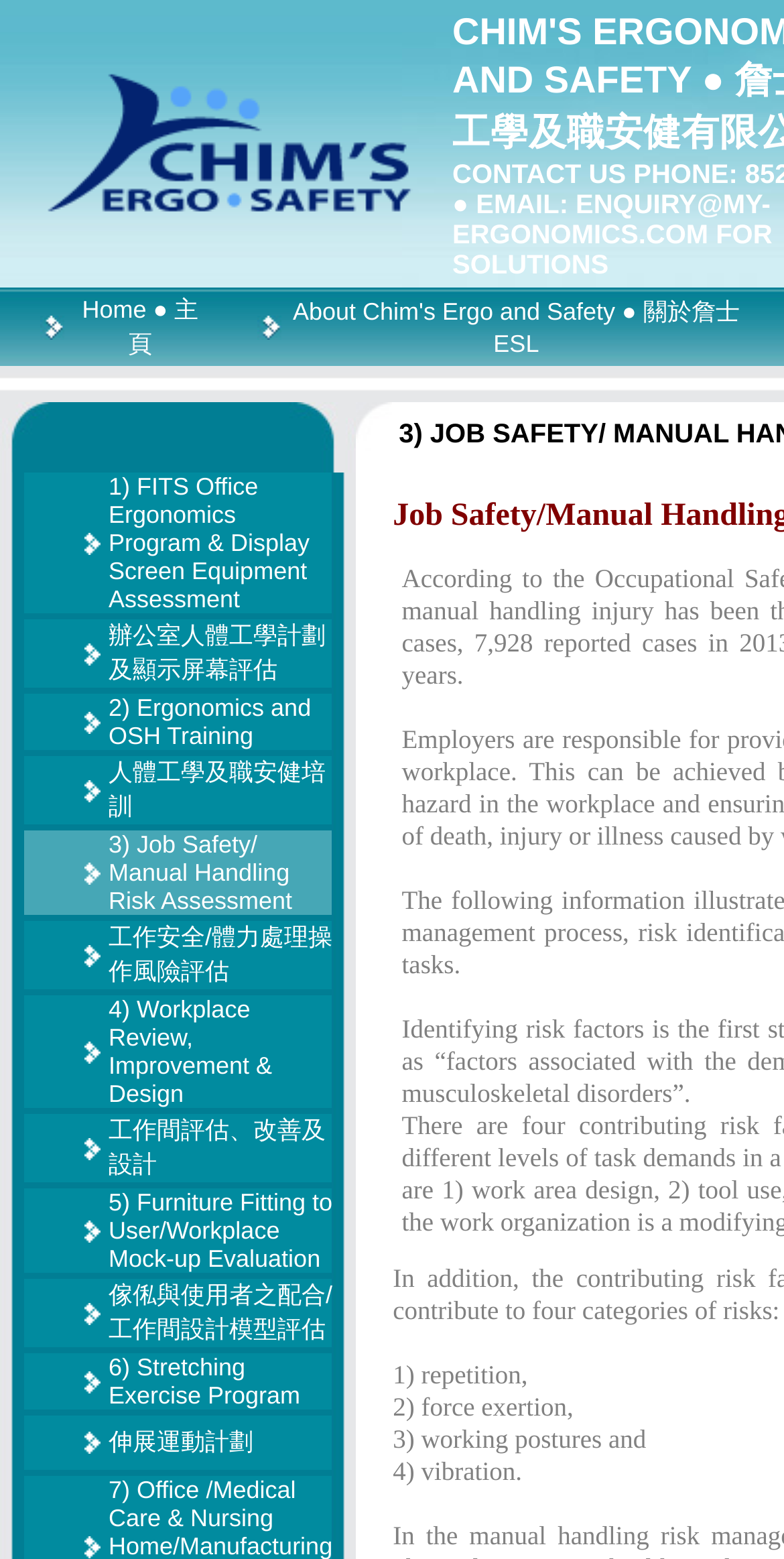How many menu items are there?
Using the image, answer in one word or phrase.

7